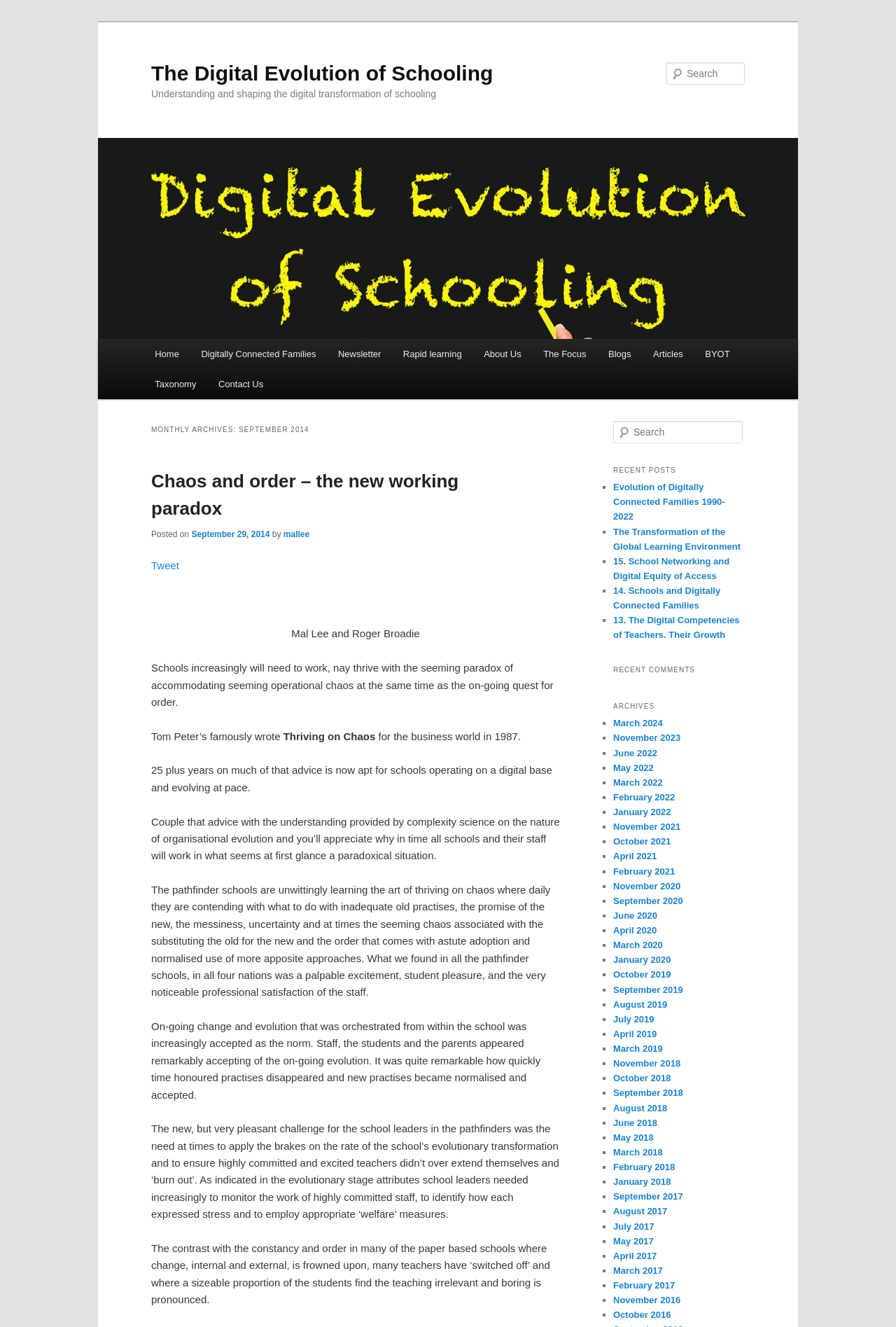Give a one-word or one-phrase response to the question:
What type of content is listed under 'Recent Posts'?

Article titles